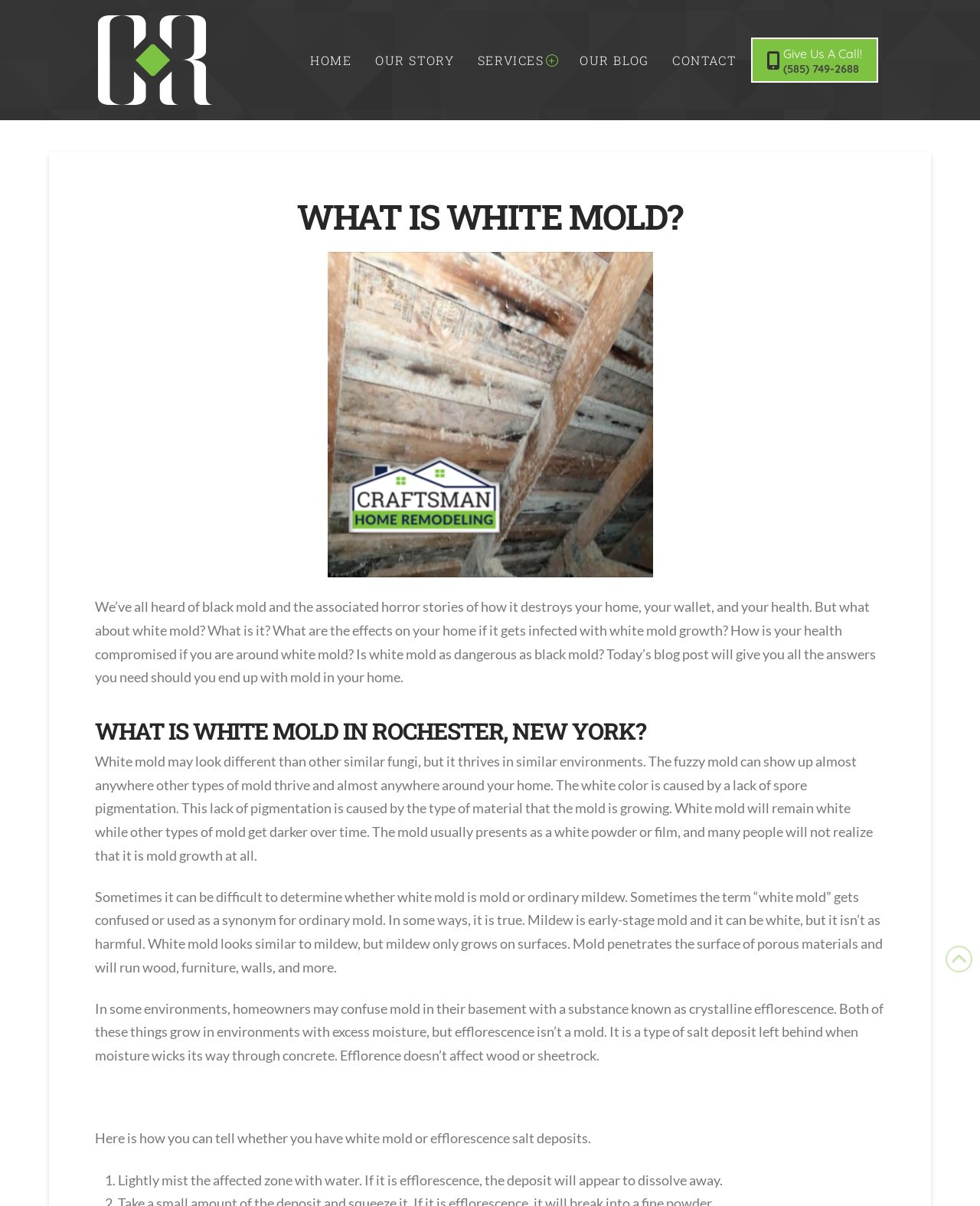What is the color of white mold?
Give a detailed and exhaustive answer to the question.

The webpage states that white mold appears as a white powder or film, and that the white color is caused by a lack of spore pigmentation. This is stated in the section of the webpage that describes the appearance of white mold.